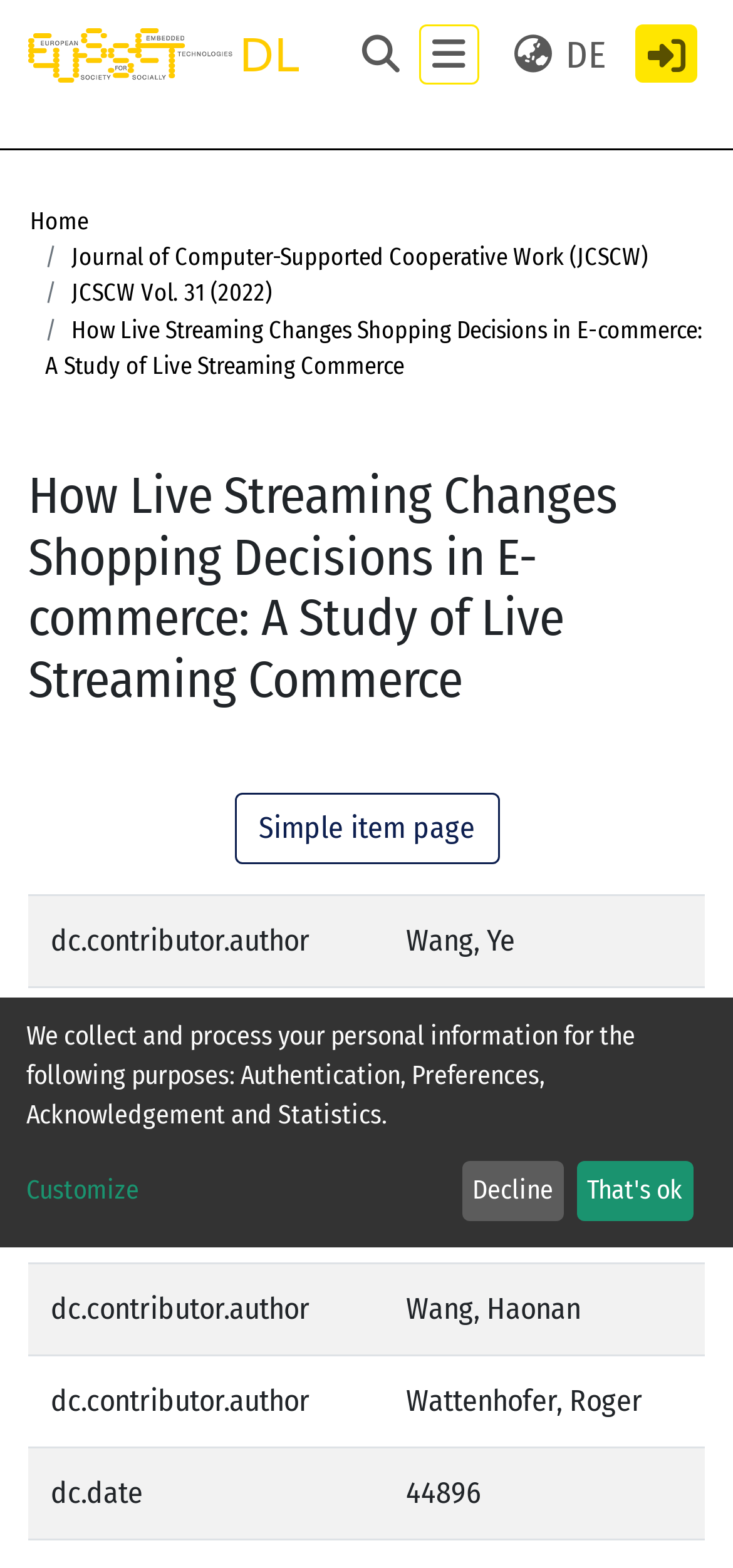Please identify the bounding box coordinates of the element's region that needs to be clicked to fulfill the following instruction: "Visit spiritualgrowthnow.com". The bounding box coordinates should consist of four float numbers between 0 and 1, i.e., [left, top, right, bottom].

None